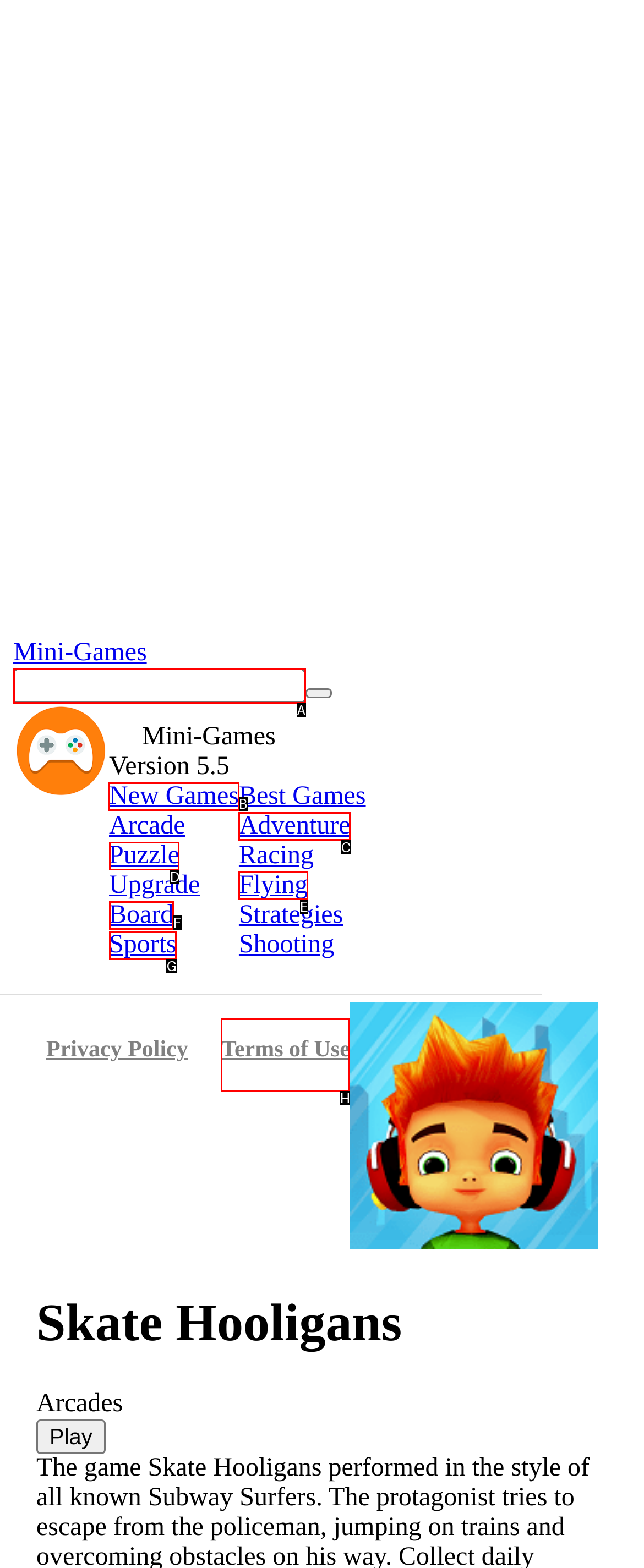Look at the highlighted elements in the screenshot and tell me which letter corresponds to the task: View New Games.

B